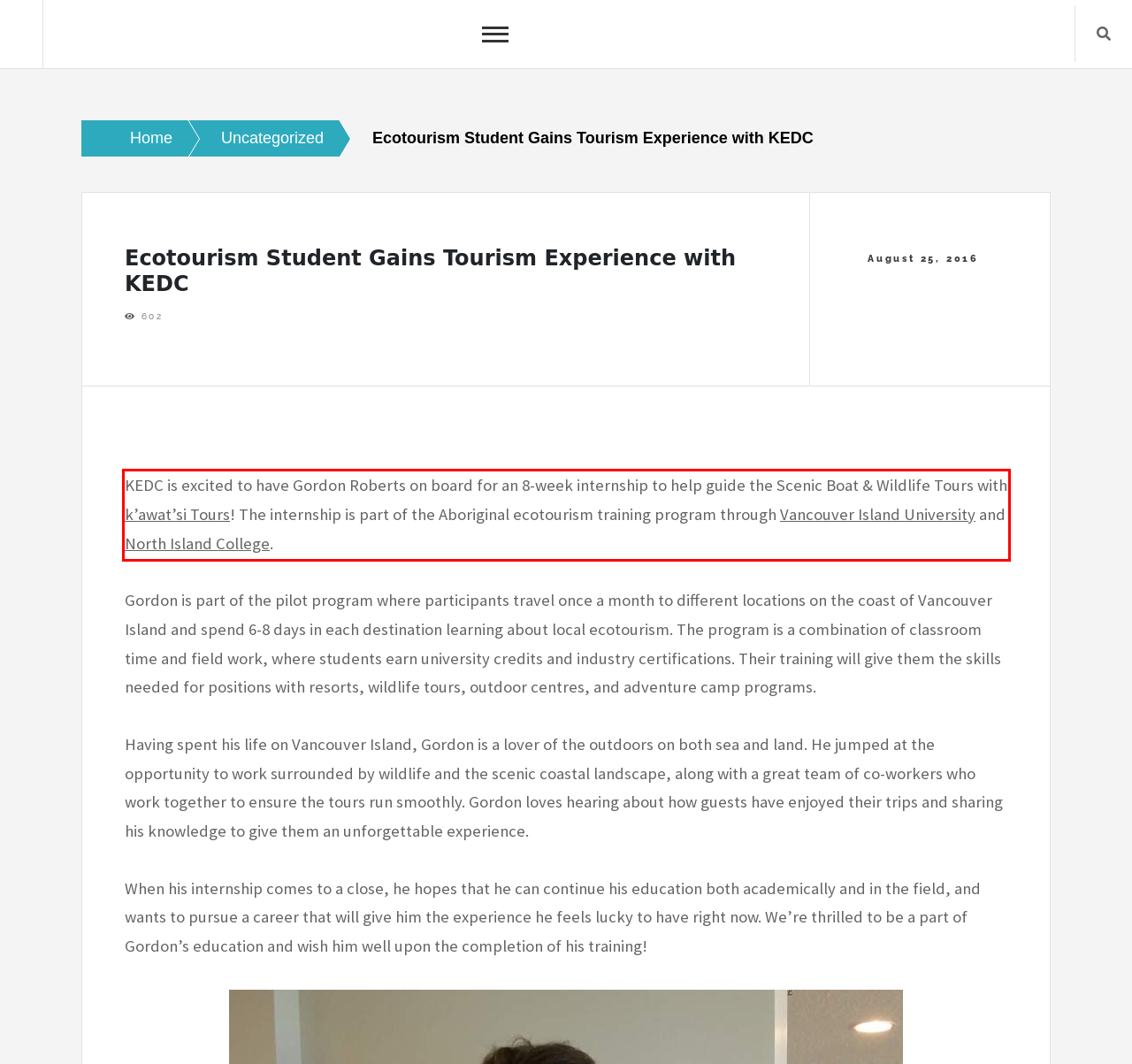The screenshot you have been given contains a UI element surrounded by a red rectangle. Use OCR to read and extract the text inside this red rectangle.

KEDC is excited to have Gordon Roberts on board for an 8-week internship to help guide the Scenic Boat & Wildlife Tours with k’awat’si Tours! The internship is part of the Aboriginal ecotourism training program through Vancouver Island University and North Island College.